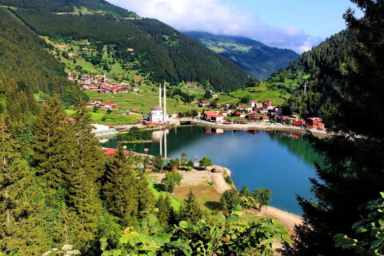What type of atmosphere does the scene capture?
Provide an in-depth and detailed explanation in response to the question.

The caption describes the scene as capturing a serene lake surrounded by lush greenery and majestic mountains, which suggests a peaceful and calm atmosphere, hence tranquil.